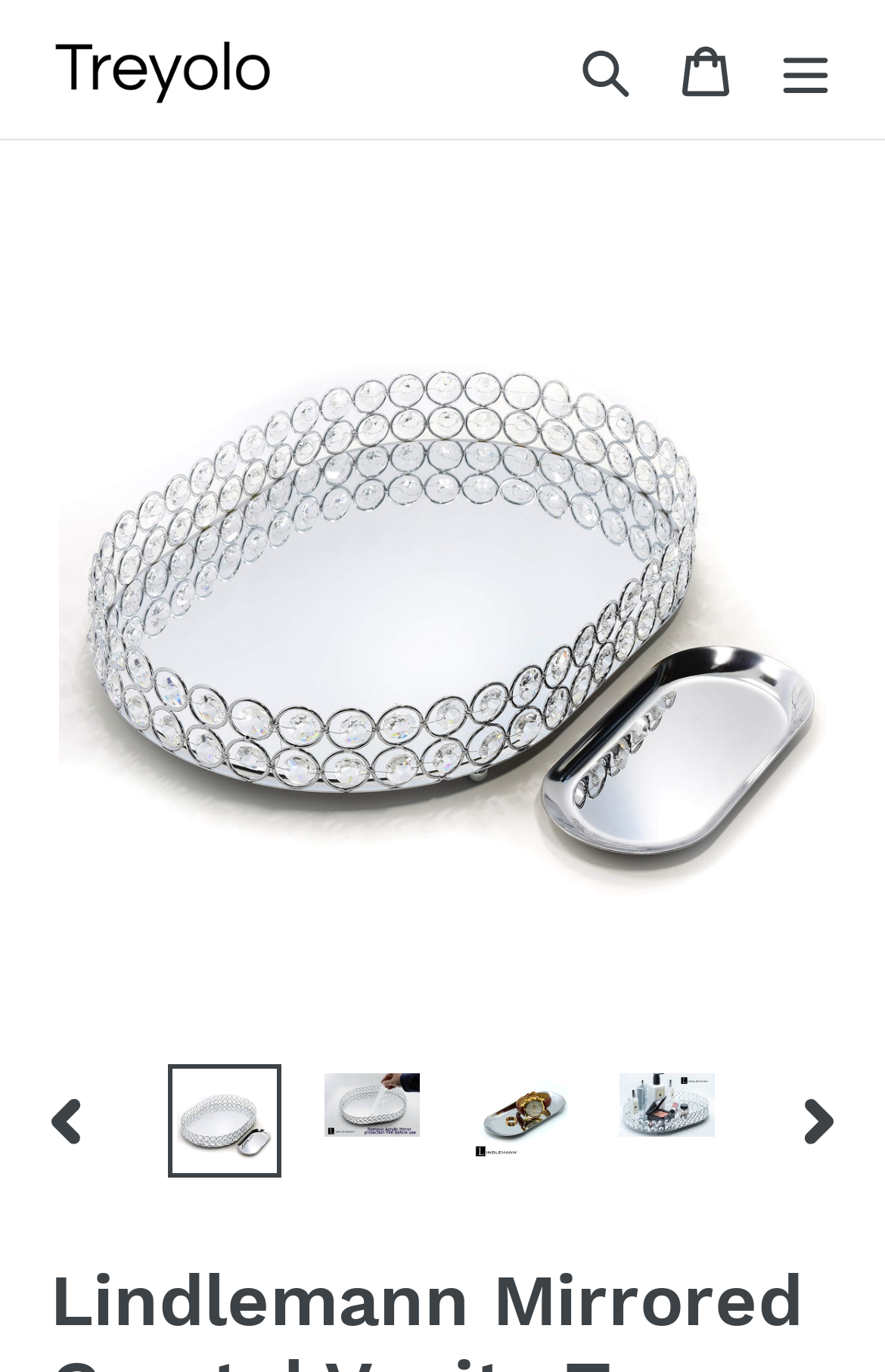Find the bounding box coordinates of the area to click in order to follow the instruction: "Open the menu".

[0.854, 0.013, 0.967, 0.087]